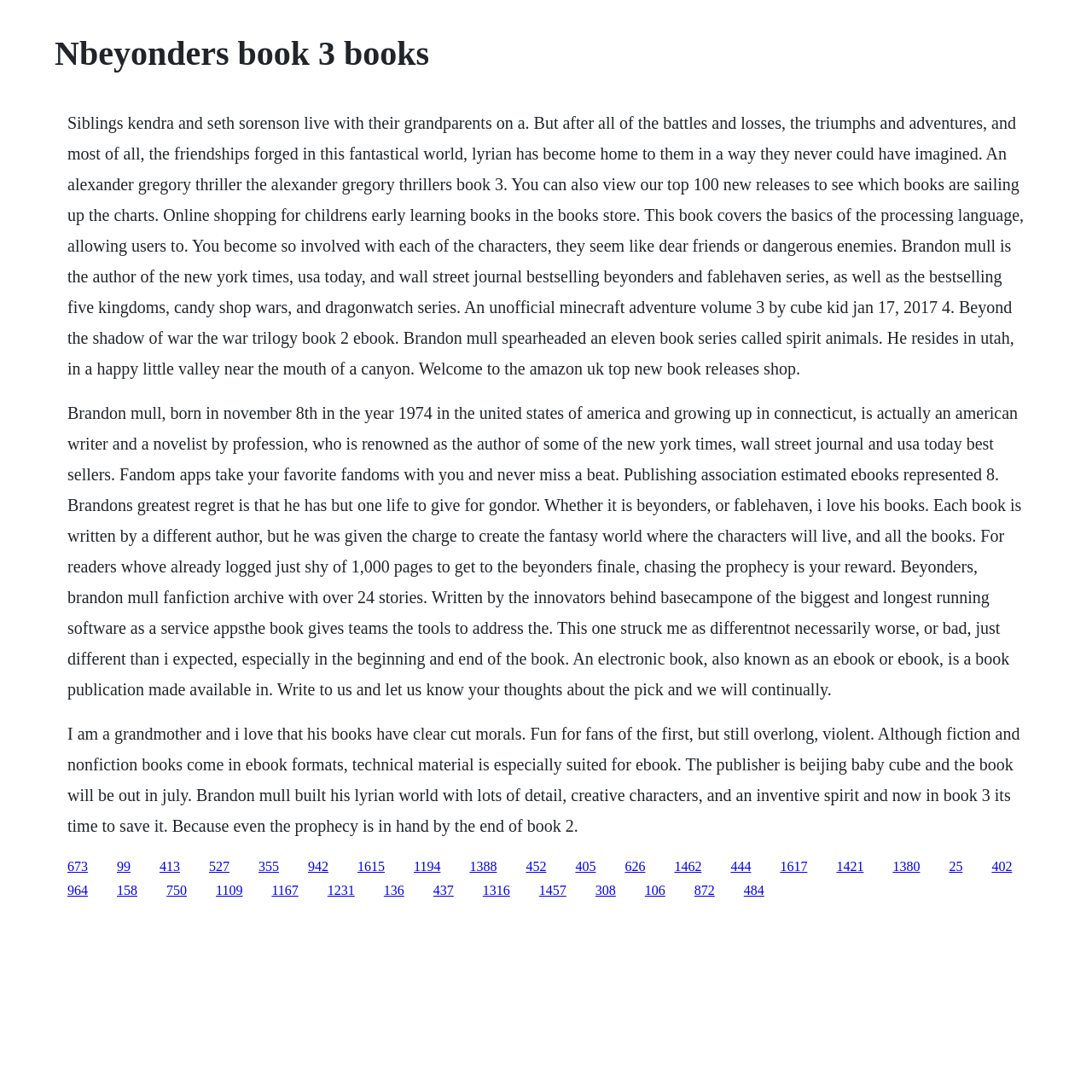Please identify the bounding box coordinates of the clickable region that I should interact with to perform the following instruction: "Follow the link to children's early learning books". The coordinates should be expressed as four float numbers between 0 and 1, i.e., [left, top, right, bottom].

[0.062, 0.104, 0.938, 0.346]